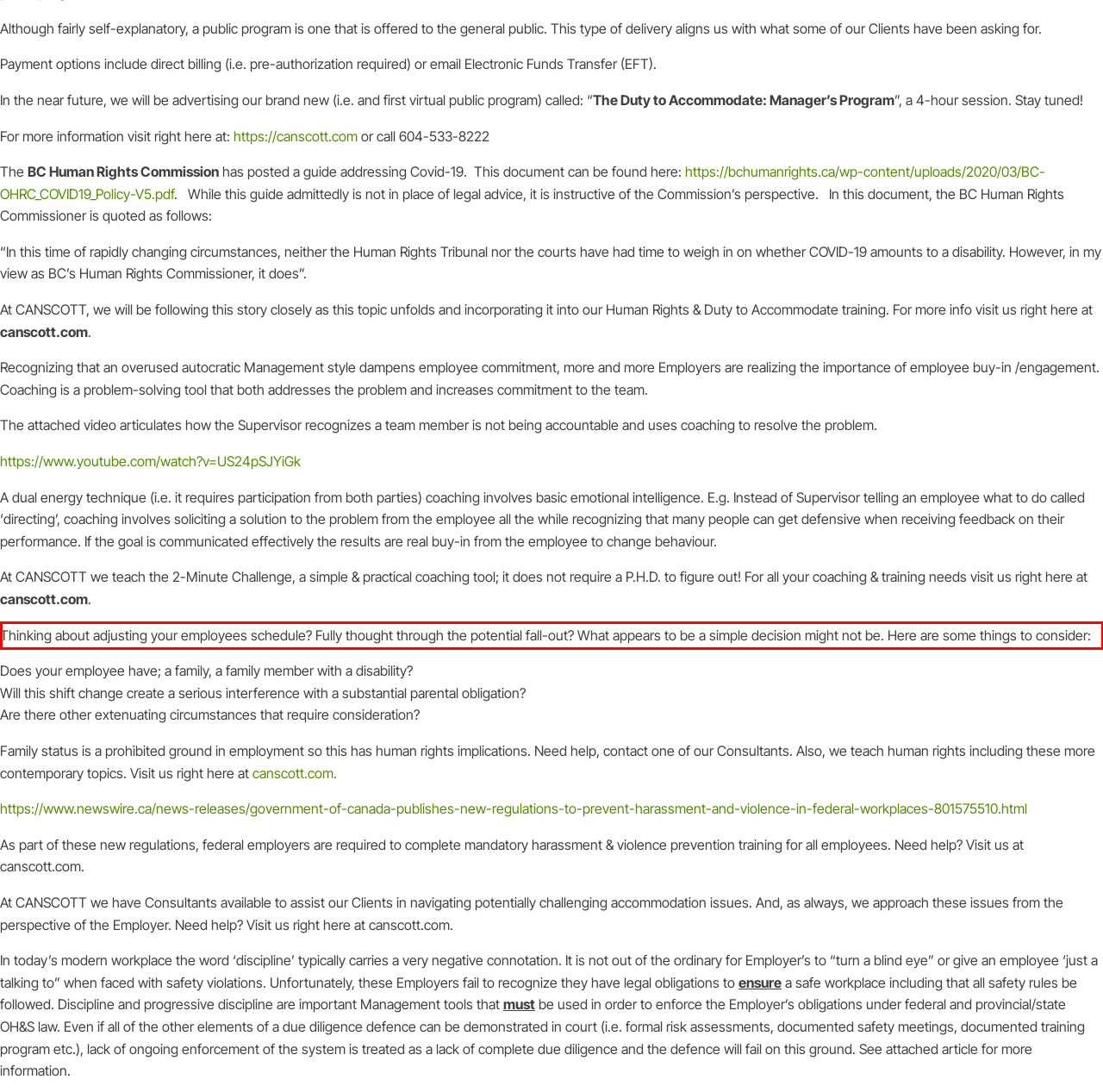You are provided with a webpage screenshot that includes a red rectangle bounding box. Extract the text content from within the bounding box using OCR.

Thinking about adjusting your employees schedule? Fully thought through the potential fall-out? What appears to be a simple decision might not be. Here are some things to consider: